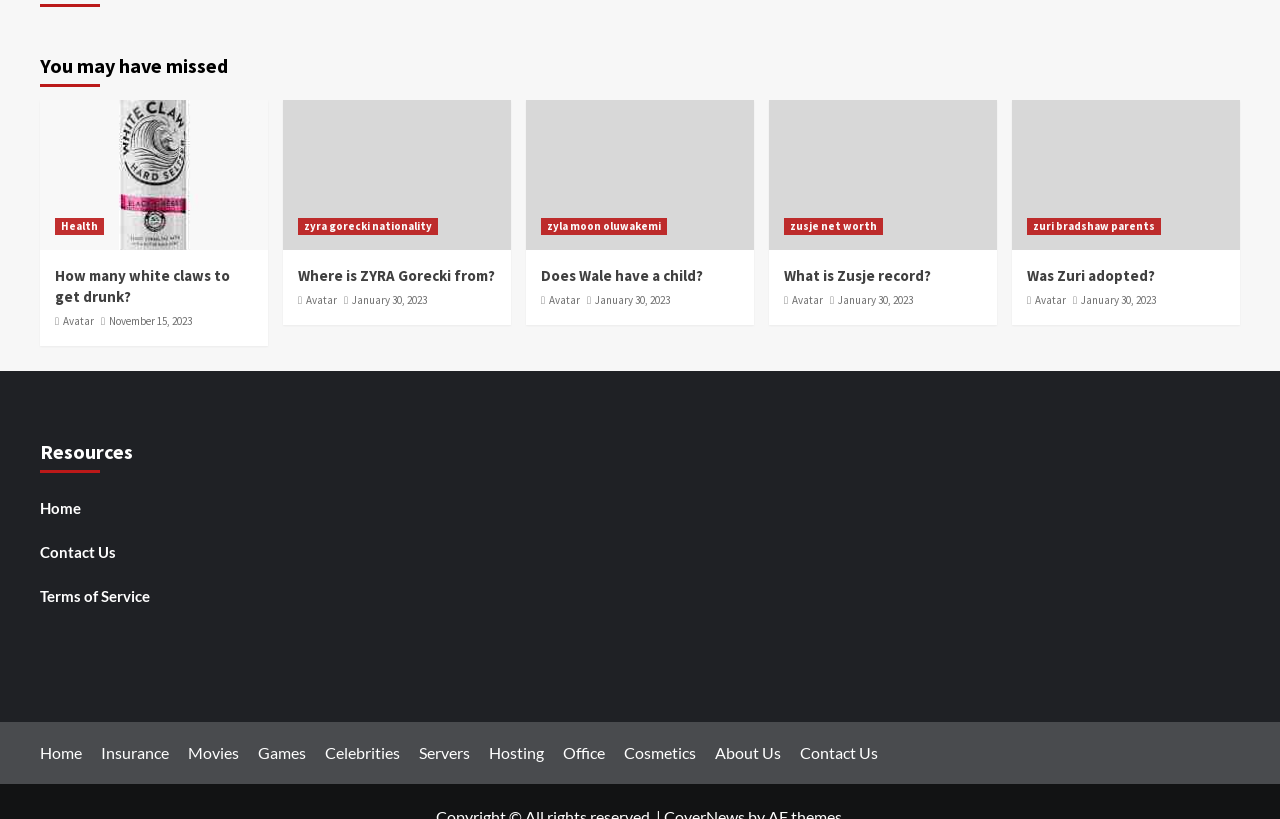Please specify the bounding box coordinates of the element that should be clicked to execute the given instruction: 'Visit 'Zyra Gorecki nationality' page'. Ensure the coordinates are four float numbers between 0 and 1, expressed as [left, top, right, bottom].

[0.233, 0.267, 0.342, 0.287]